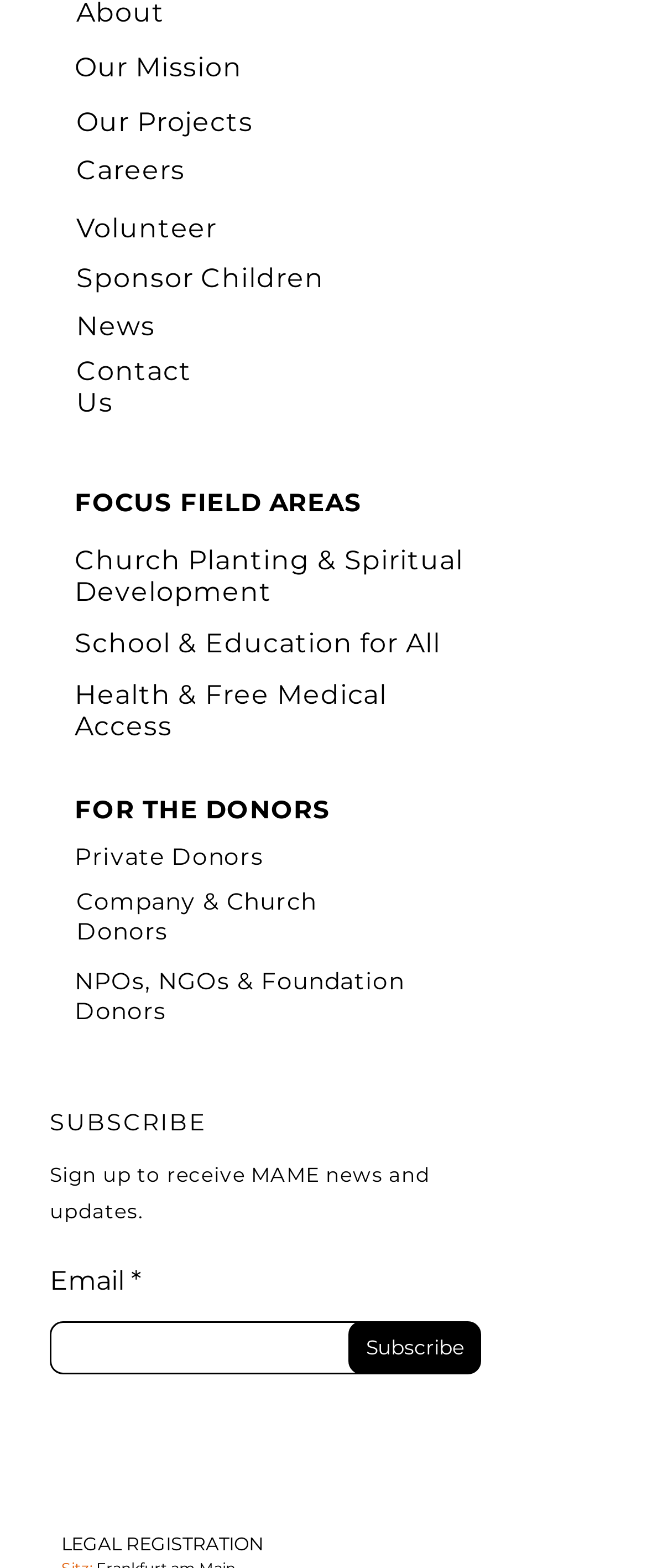Please specify the bounding box coordinates of the region to click in order to perform the following instruction: "Subscribe to receive MAME news and updates".

[0.538, 0.843, 0.744, 0.877]